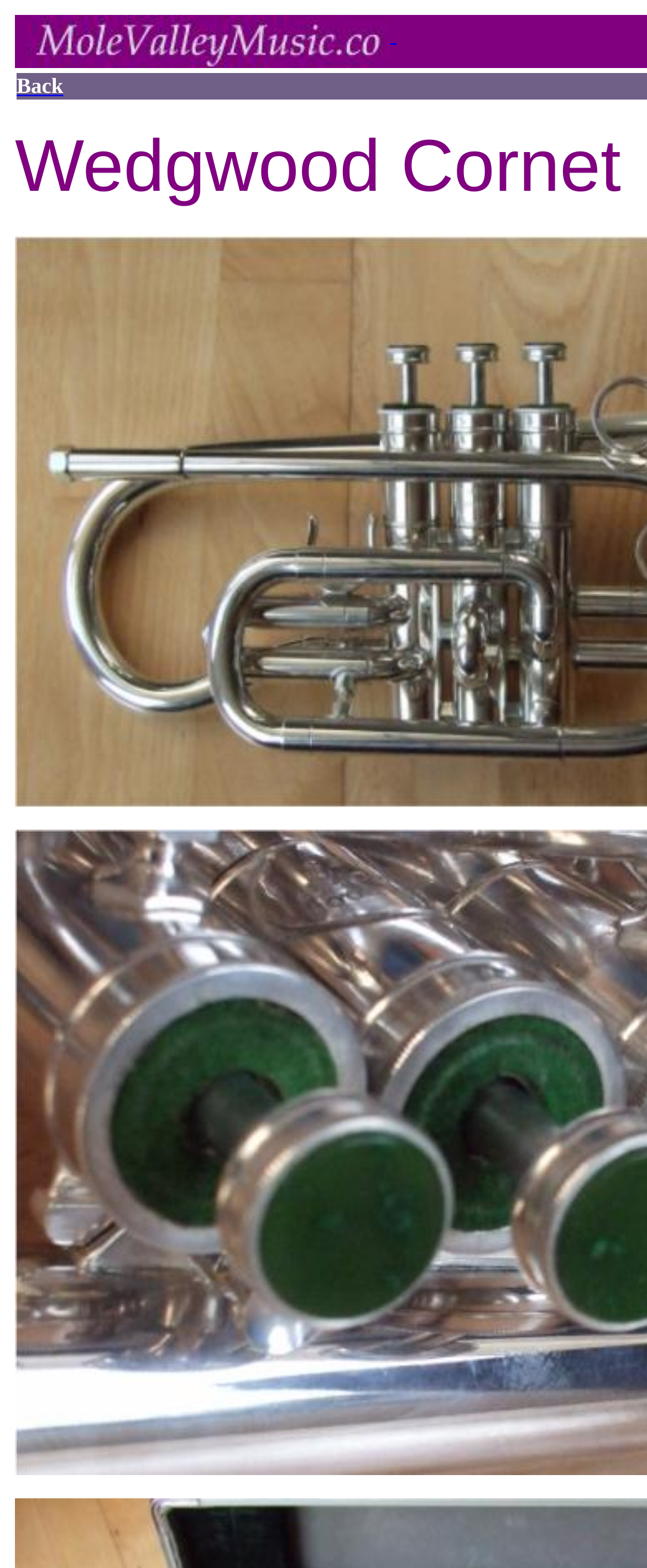Using the format (top-left x, top-left y, bottom-right x, bottom-right y), and given the element description, identify the bounding box coordinates within the screenshot: Back

[0.026, 0.046, 0.098, 0.063]